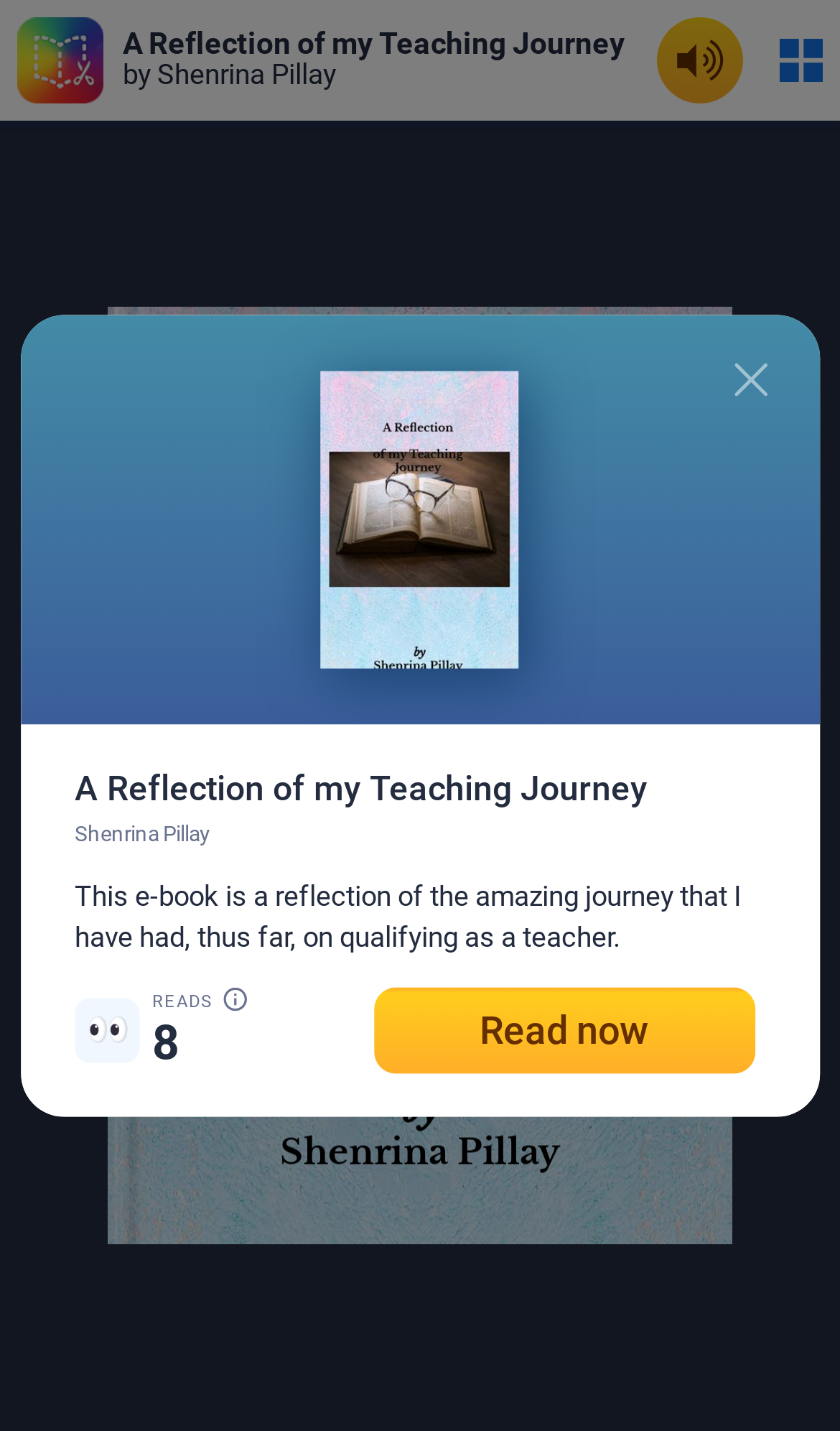Describe the entire webpage, focusing on both content and design.

This webpage is an e-book titled "A Reflection of my Teaching Journey" by Shenrina Pillay. At the top left, there is a link to the Book Creator website. Next to it, the title of the e-book is displayed in a large font. Below the title, the author's name "Shenrina Pillay" is written in a smaller font.

On the right side of the page, there are two buttons: an empty button and a "Settings" button. Below these buttons, there is a main content area that takes up most of the page. Within this area, the title and author of the e-book are repeated, with the title broken into two lines: "A Reflection" and "of my Teaching Journey".

At the bottom right of the page, there is a link to go to the next page. When the page is first loaded, a dialog box appears, covering most of the page. The dialog box displays the title and author of the e-book again, along with a brief description of the e-book: "This e-book is a reflection of the amazing journey that I have had, thus far, on qualifying as a teacher." There is also a "Read now" button and a "cross" button to close the dialog box. The dialog box also contains an image of the e-book cover and an "info--border" icon.

There are a total of 5 buttons on the page: 2 at the top right, 1 at the bottom right, and 2 within the dialog box. There are also 3 images on the page: the e-book cover, the "cross" icon, and the "info--border" icon.